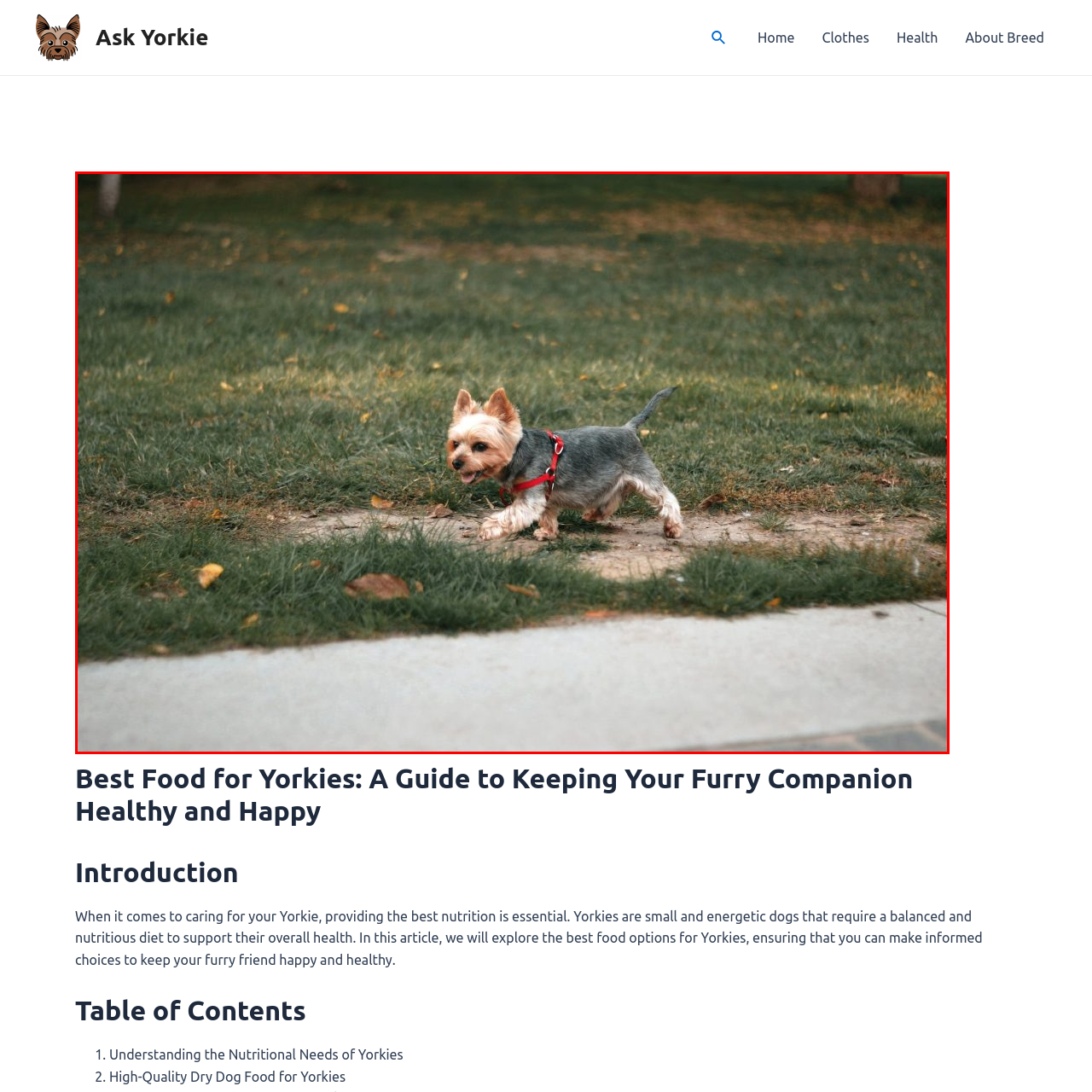What season is depicted in the image?
Please examine the image highlighted within the red bounding box and respond to the question using a single word or phrase based on the image.

autumn